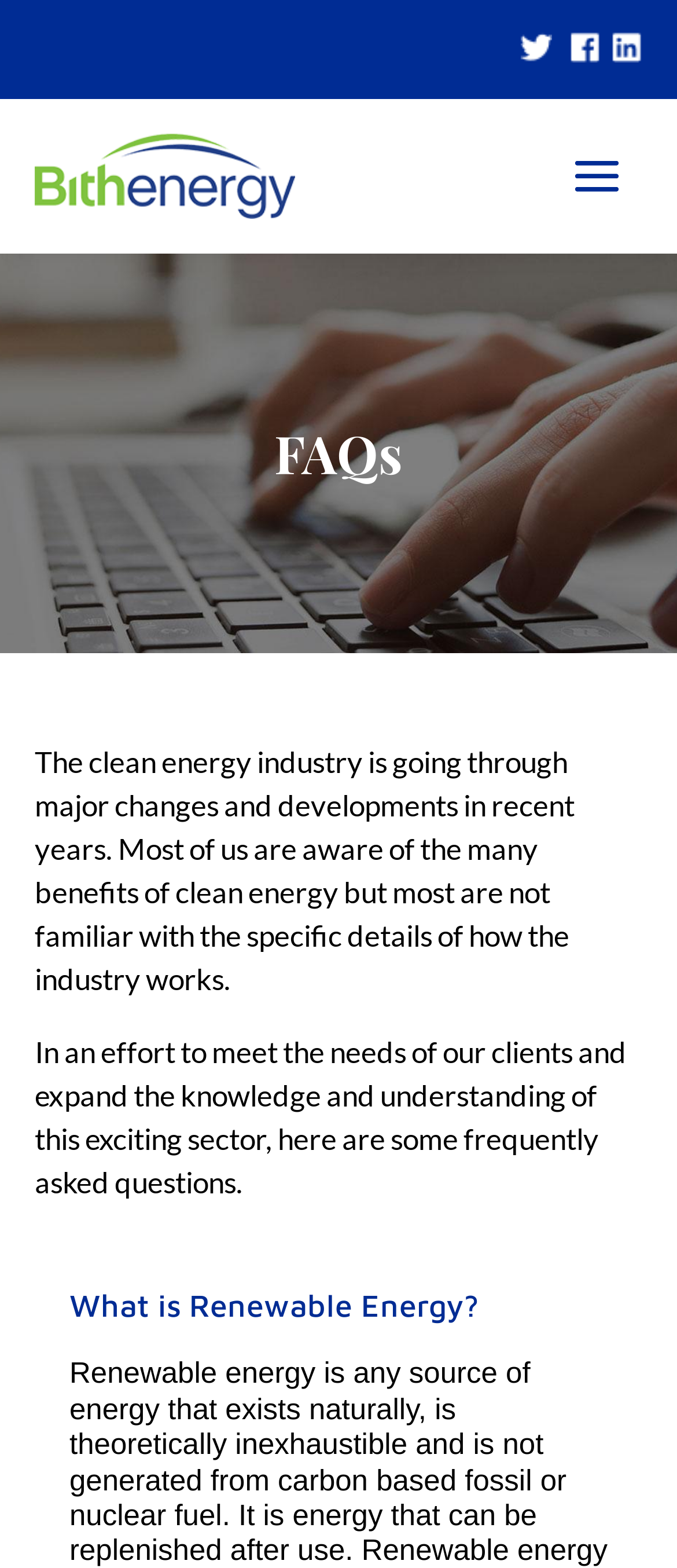Carefully observe the image and respond to the question with a detailed answer:
What is the purpose of this webpage?

The webpage seems to be designed to provide answers to frequently asked questions about clean energy, as indicated by the heading 'FAQs' and the presence of questions and answers on the page.